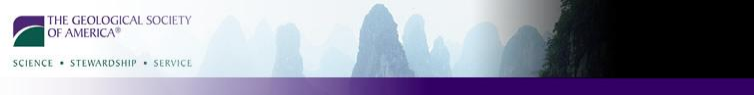Paint a vivid picture with your description of the image.

The image features the header of the webpage for the Geological Society of America, illustrated with a scenic landscape of mist-covered mountains and a gentle gradient that transitions from dark to light hues. The title "THE GEOLOGICAL SOCIETY OF AMERICA" is prominently displayed, followed by the tagline "SCIENCE • STEWARDSHIP • SERVICE," indicating the organization’s commitment to the geological sciences. This visual representation reflects the society's dedication to advancing the understanding of the Earth and supporting scientific research and education within the geological community. The overall design conveys a sense of professionalism and connection to nature, underscoring the society's role in the stewardship of geological knowledge.